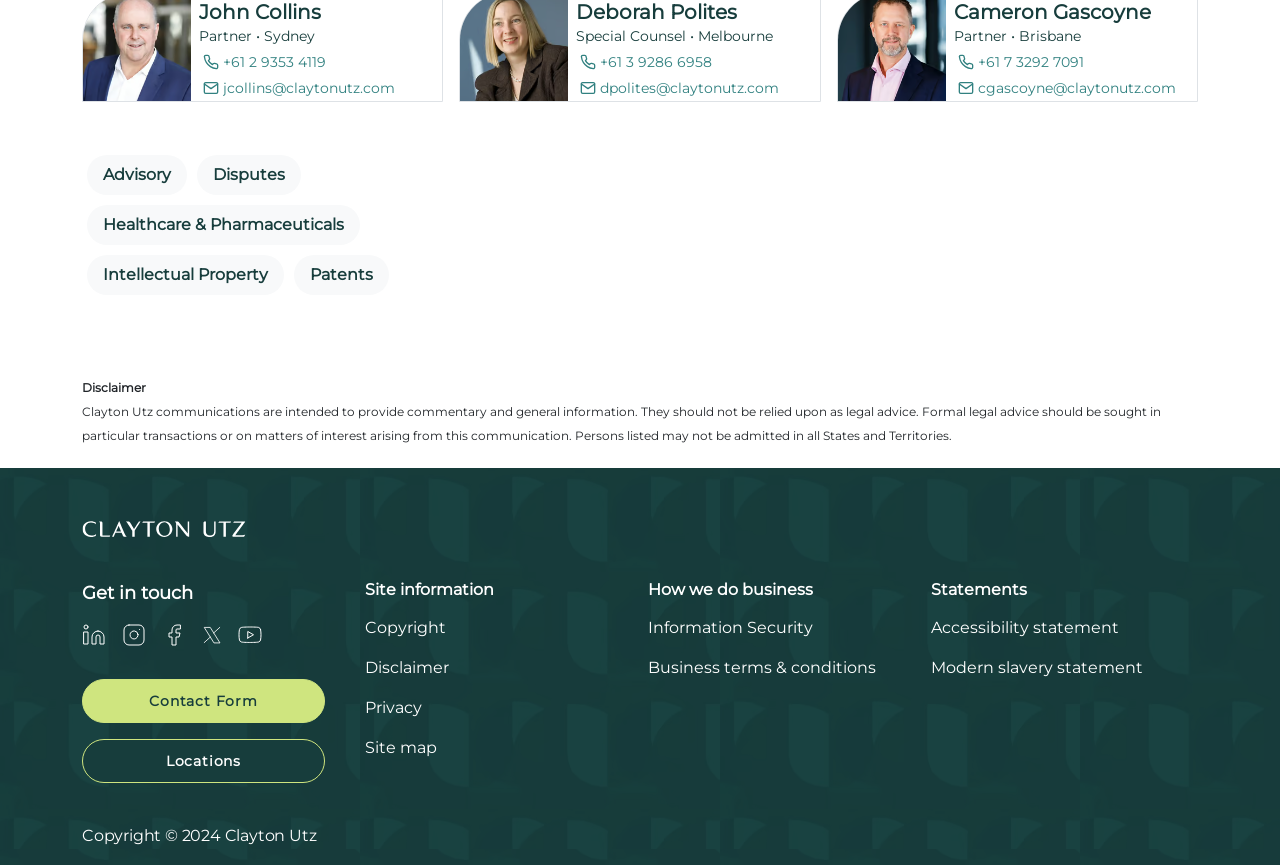What is the phone number of the Brisbane office?
Using the image as a reference, answer with just one word or a short phrase.

+61 7 3292 7091